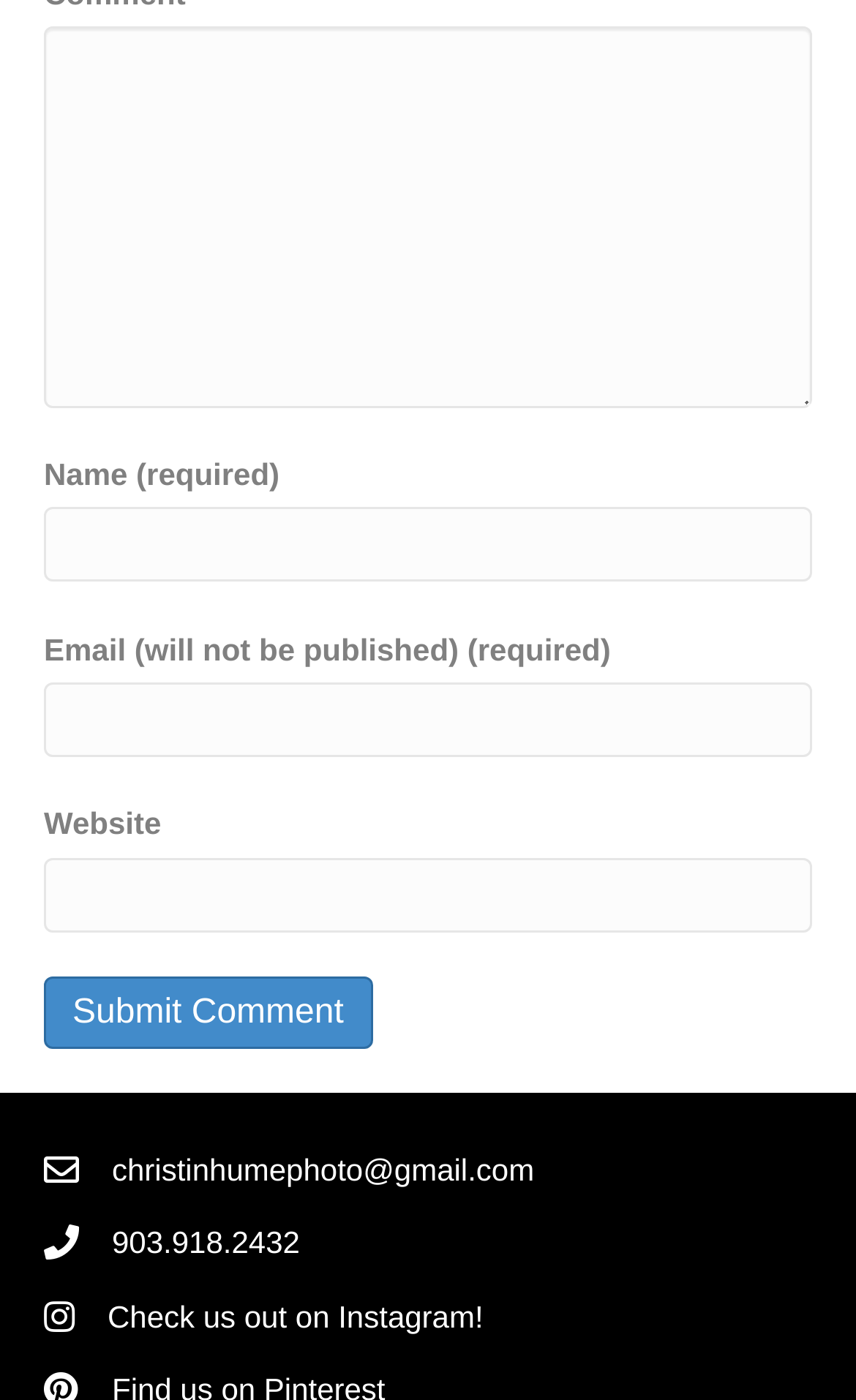Respond to the following question using a concise word or phrase: 
Is the website field required?

No